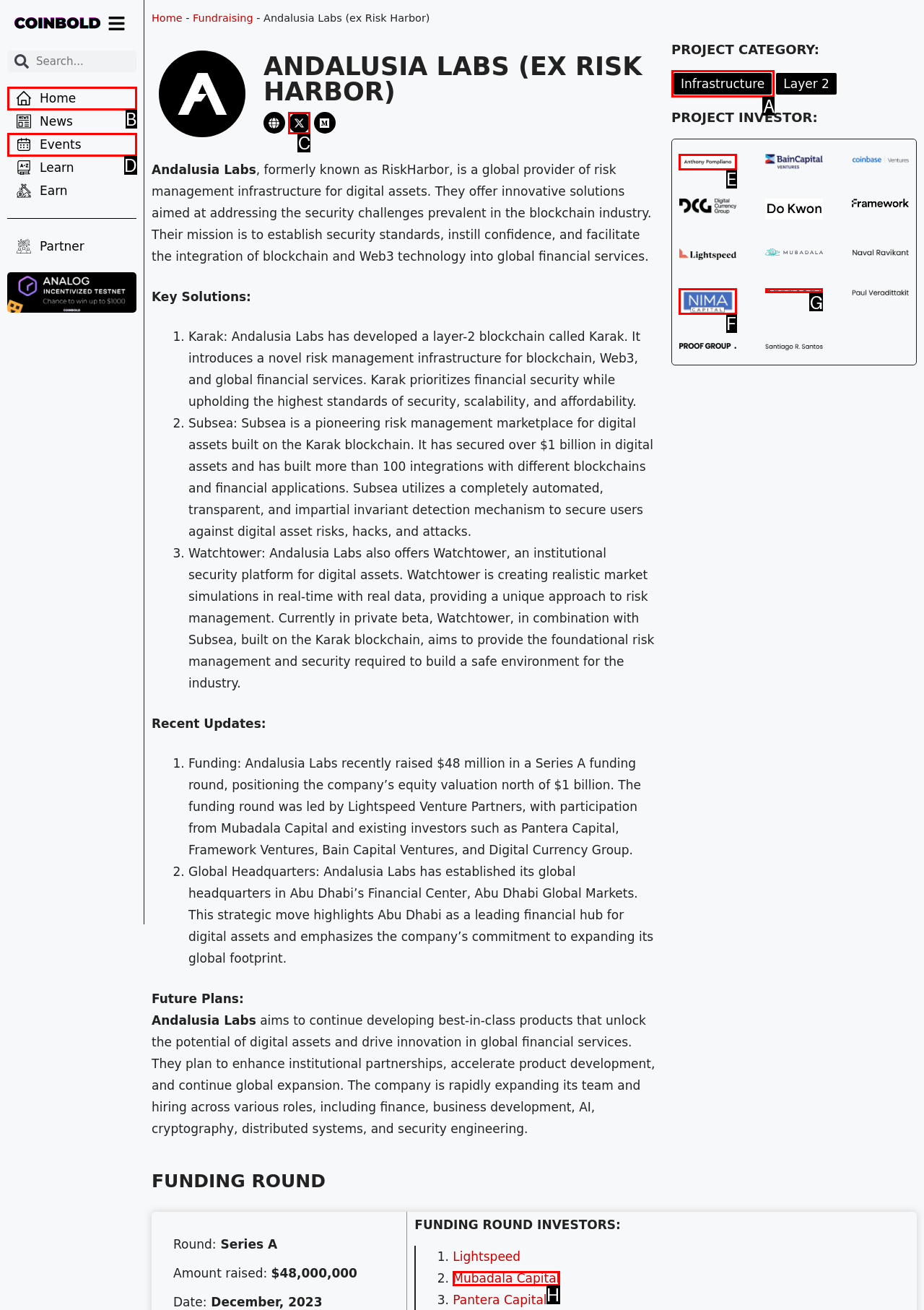Determine the HTML element to be clicked to complete the task: Explore Infrastructure projects. Answer by giving the letter of the selected option.

A